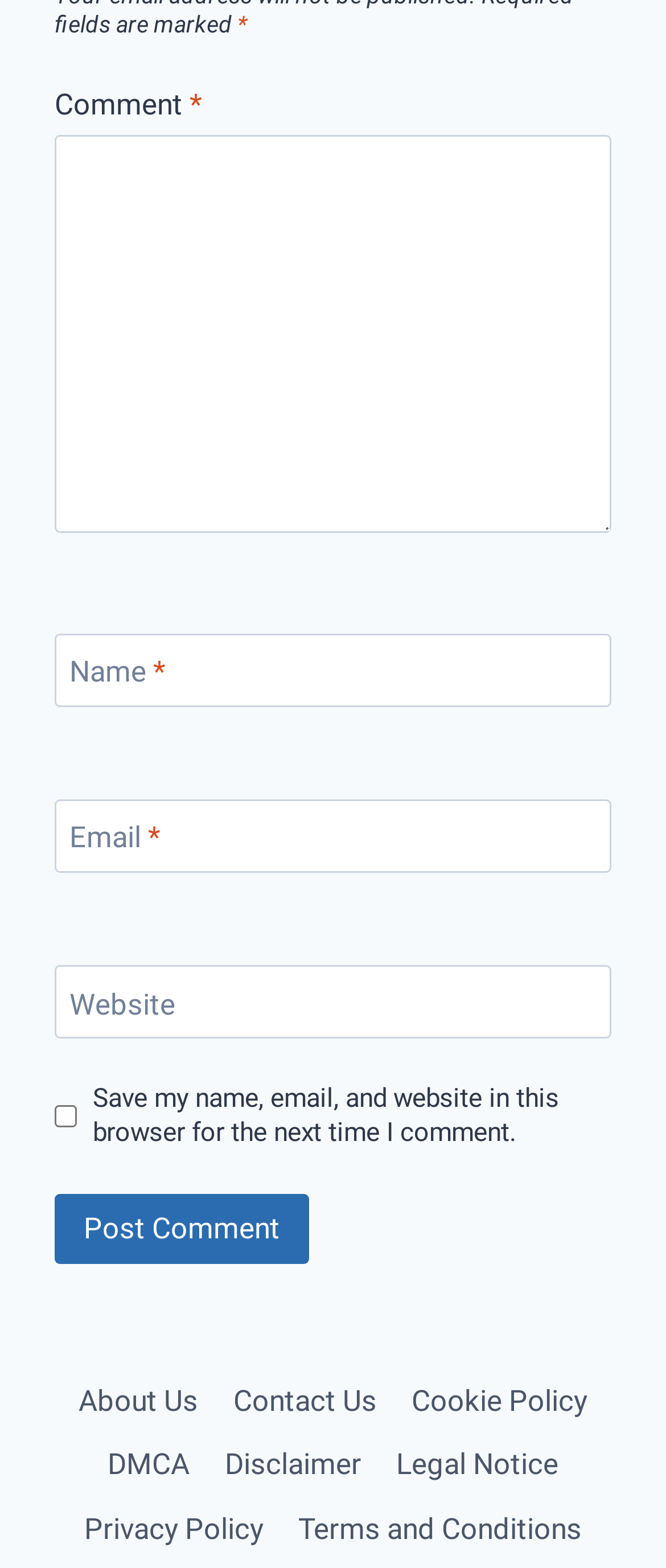What is the purpose of the checkbox?
Please respond to the question with a detailed and informative answer.

The checkbox is labeled 'Save my name, email, and website in this browser for the next time I comment.' which indicates that its purpose is to save the commenter's information for future comments.